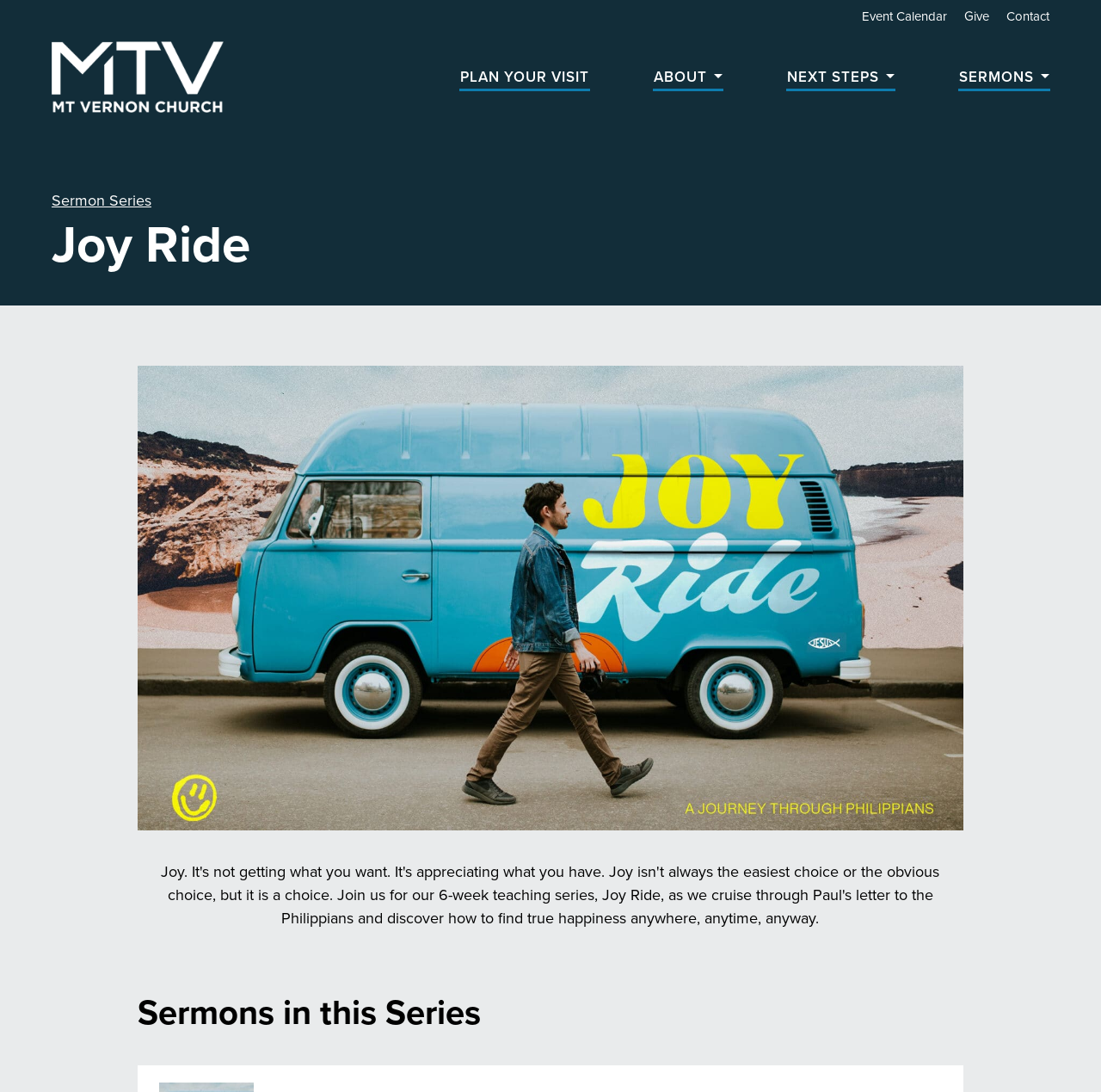Find and indicate the bounding box coordinates of the region you should select to follow the given instruction: "Plan your visit".

[0.418, 0.052, 0.562, 0.089]